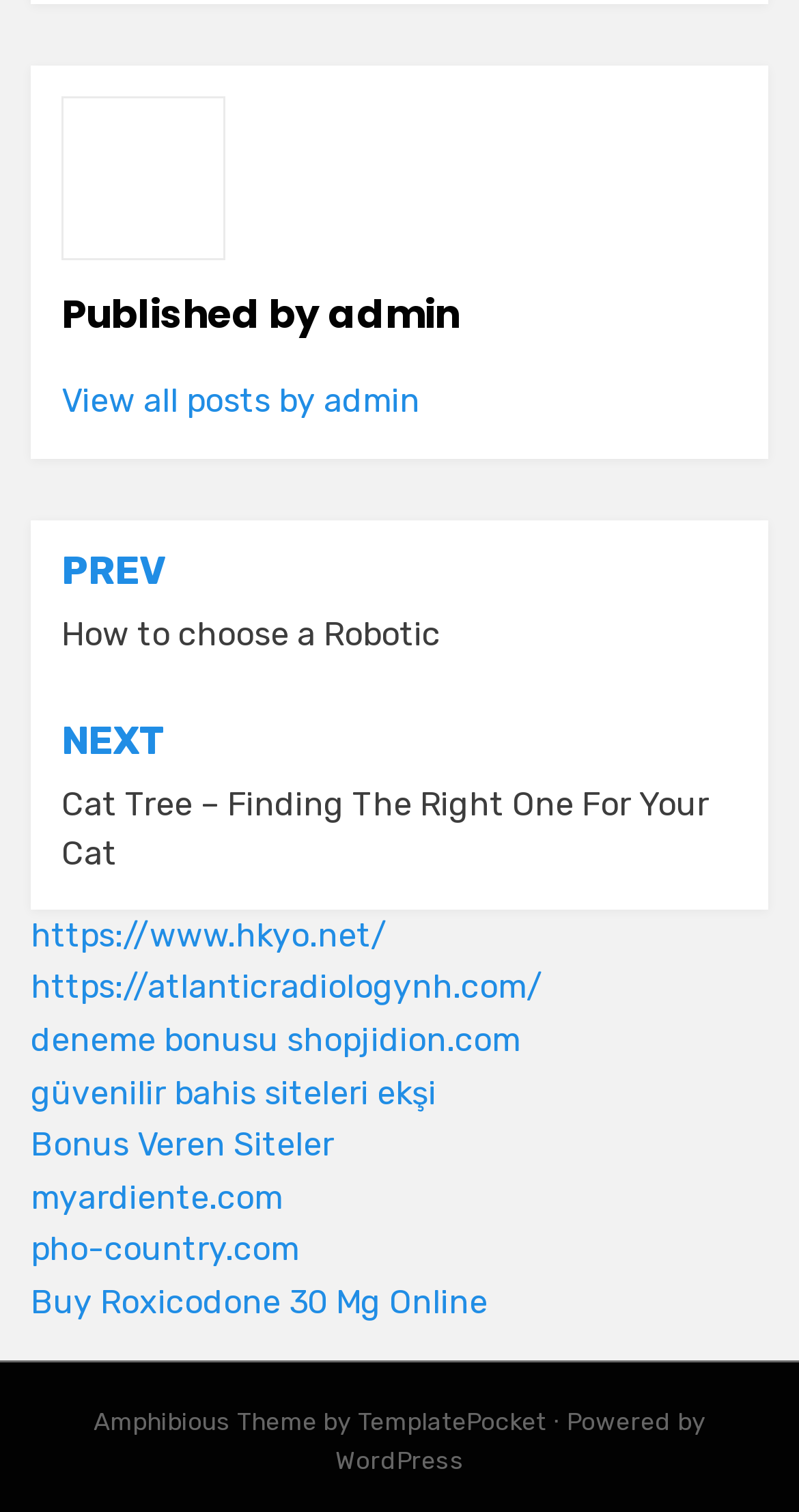Please specify the bounding box coordinates of the region to click in order to perform the following instruction: "Go to WordPress website".

[0.419, 0.956, 0.581, 0.975]